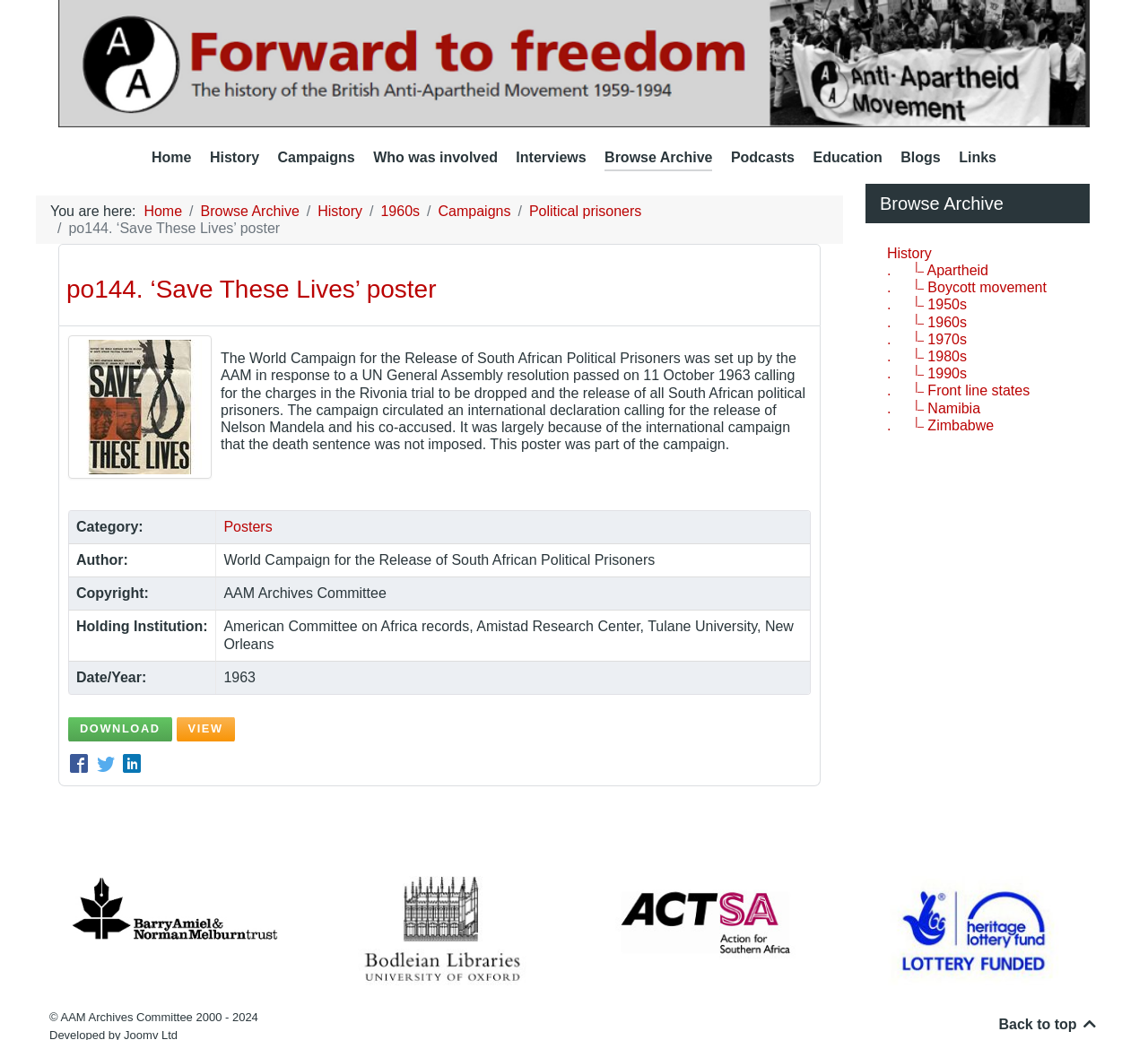What is the purpose of the 'Save These Lives' poster?
From the image, respond with a single word or phrase.

To call for the release of Nelson Mandela and his co-accused